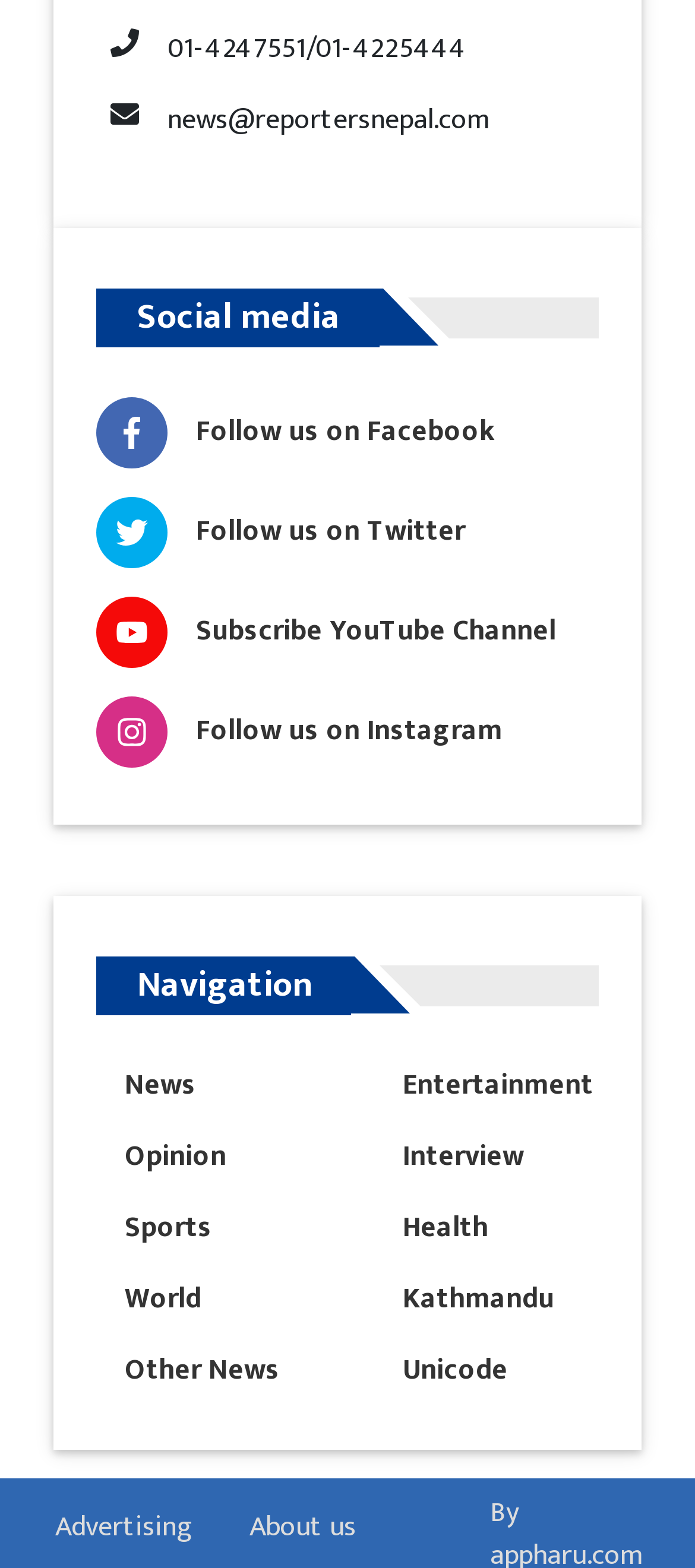Identify the bounding box coordinates of the section that should be clicked to achieve the task described: "Follow us on Facebook".

[0.138, 0.244, 0.862, 0.308]